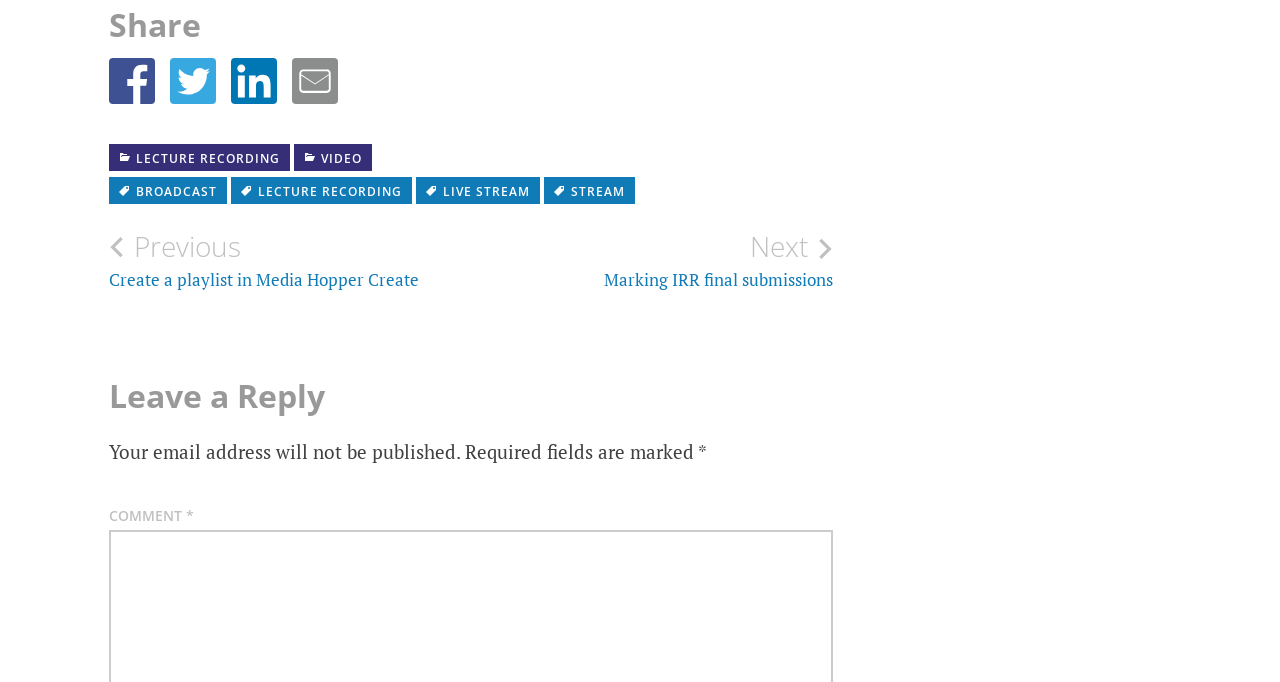What type of content is available in the footer?
Refer to the image and offer an in-depth and detailed answer to the question.

The footer section of the webpage contains links to different types of content, including LECTURE RECORDING, VIDEO, BROADCAST, and LIVE STREAM, which can be accessed by clicking on the respective links.